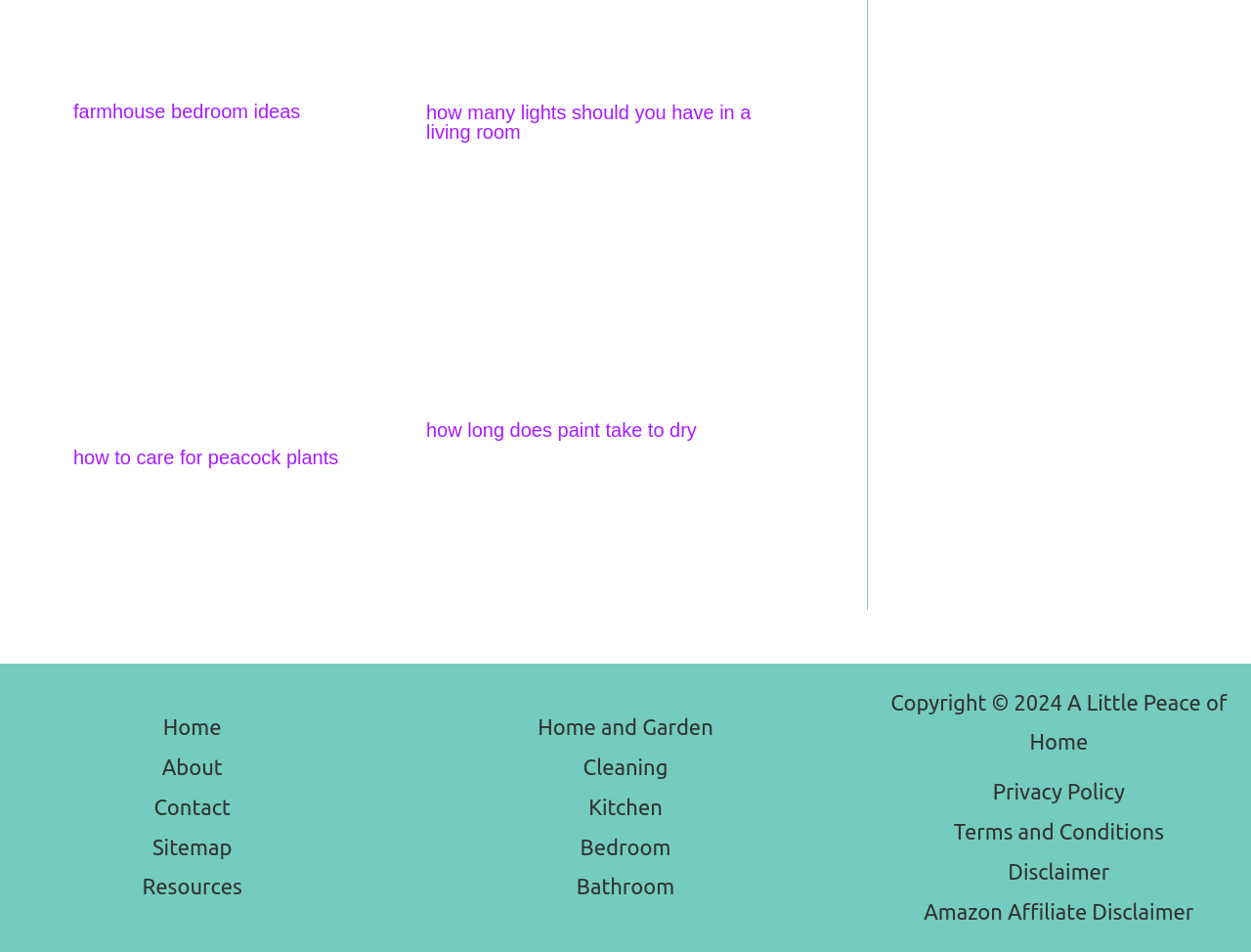Please identify the bounding box coordinates of the element on the webpage that should be clicked to follow this instruction: "Read more about how to care for peacock plants". The bounding box coordinates should be given as four float numbers between 0 and 1, formatted as [left, top, right, bottom].

[0.059, 0.302, 0.321, 0.328]